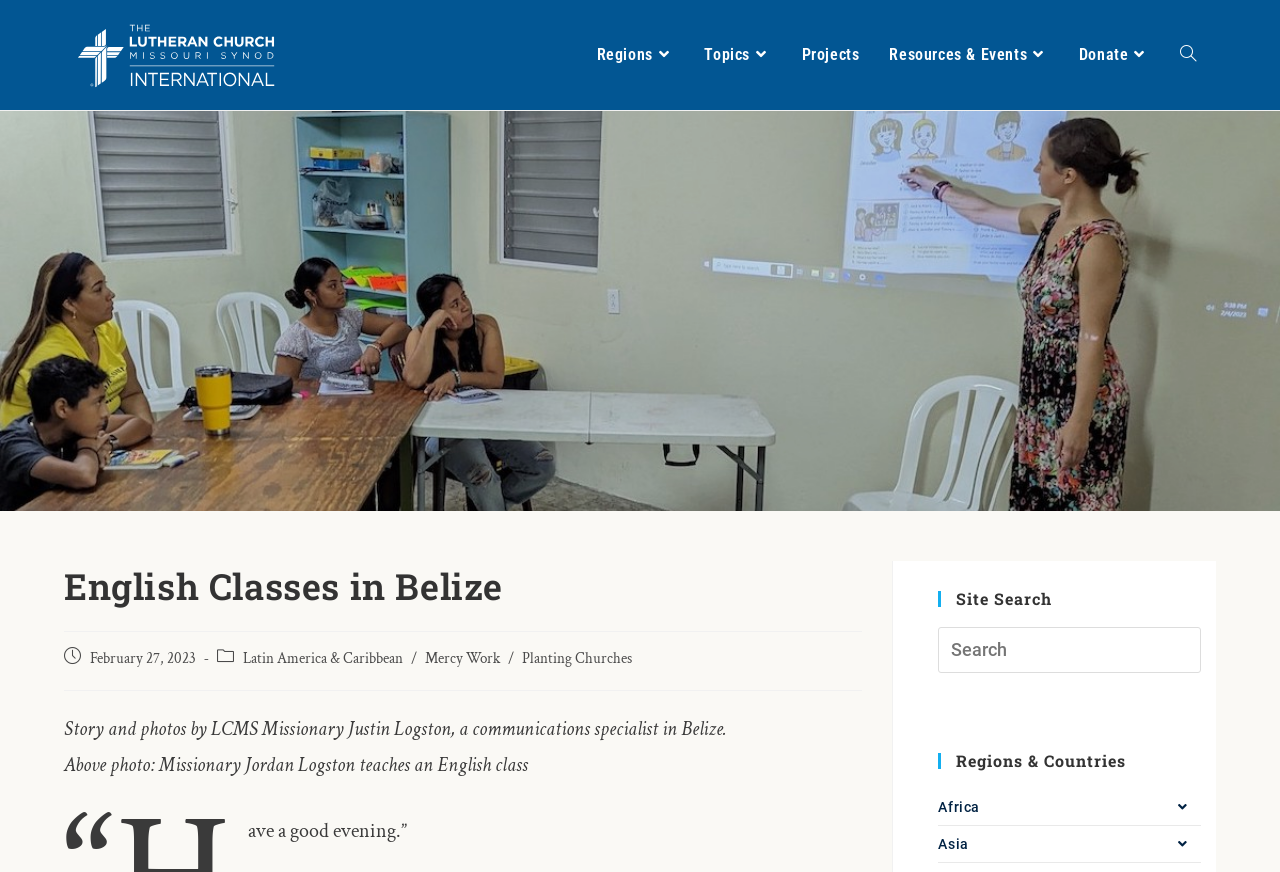Answer the following query concisely with a single word or phrase:
What is the date mentioned in the article?

February 27, 2023